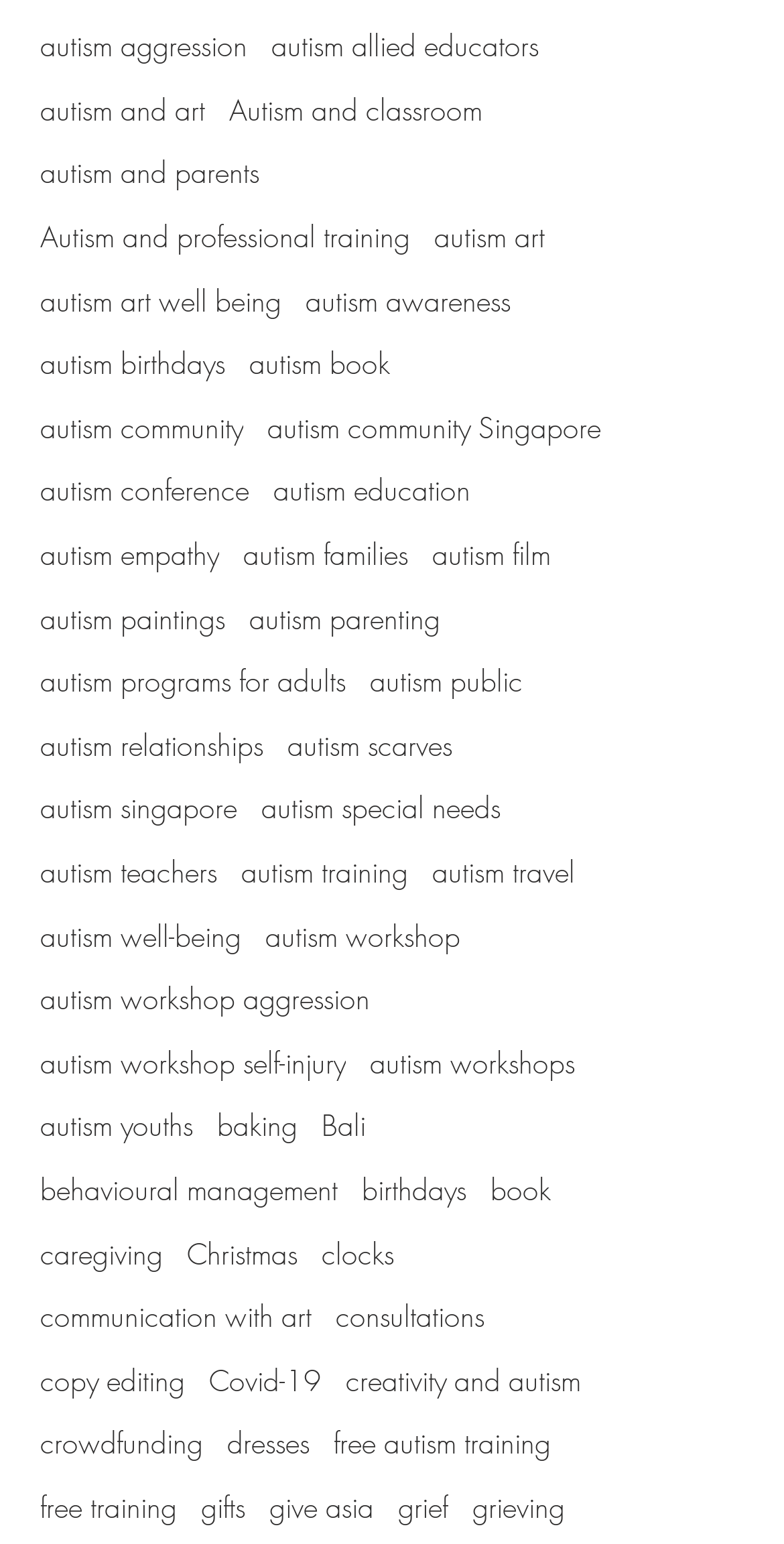Kindly determine the bounding box coordinates for the area that needs to be clicked to execute this instruction: "Explore the Bookmarks category".

None